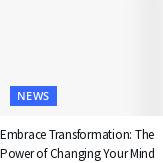What type of content is suggested by the button?
Kindly offer a comprehensive and detailed response to the question.

The button is labeled 'NEWS', which implies that the content related to the headline is likely to be news articles or recent discussions.